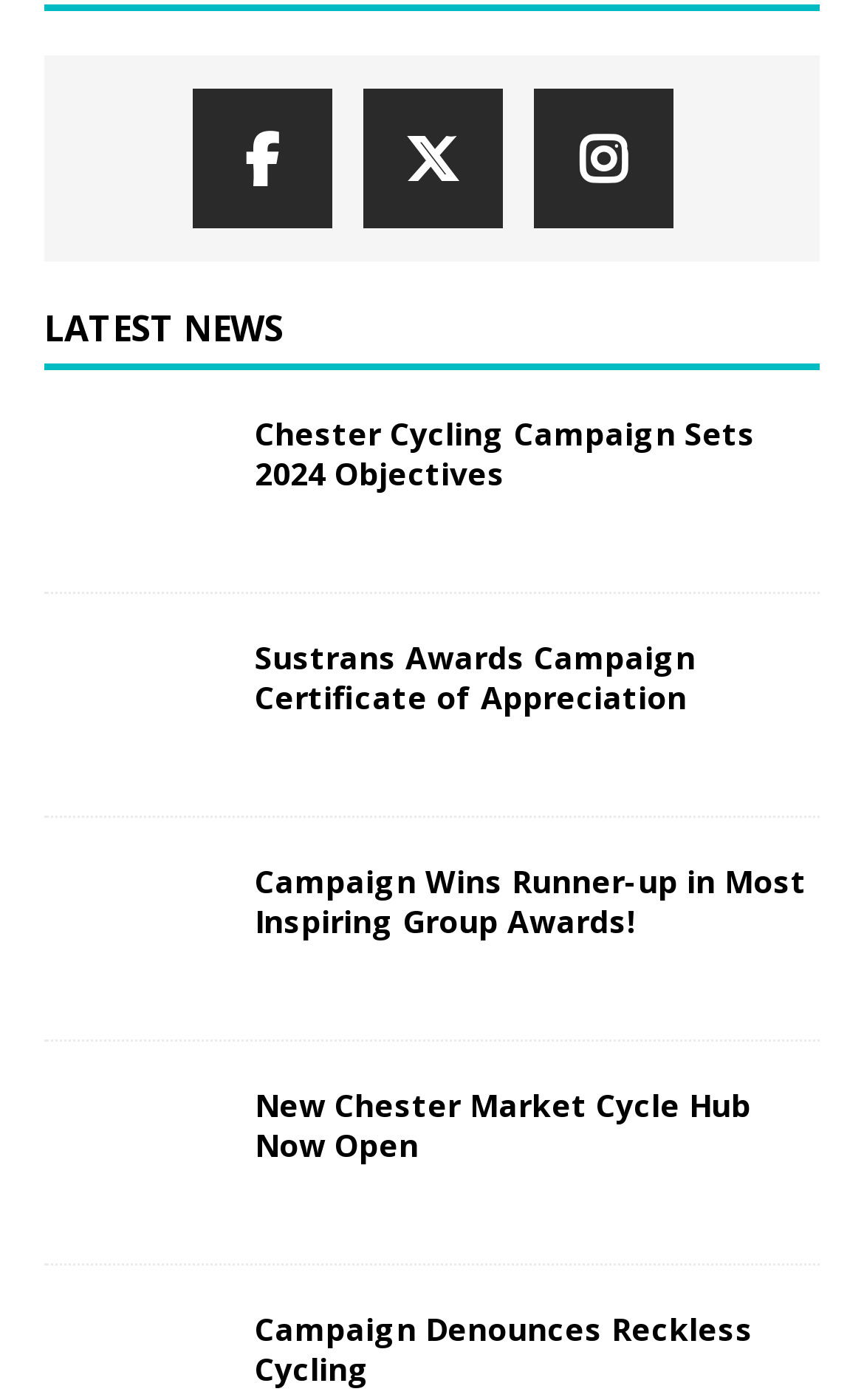How many news articles are displayed on the webpage?
Give a single word or phrase answer based on the content of the image.

5